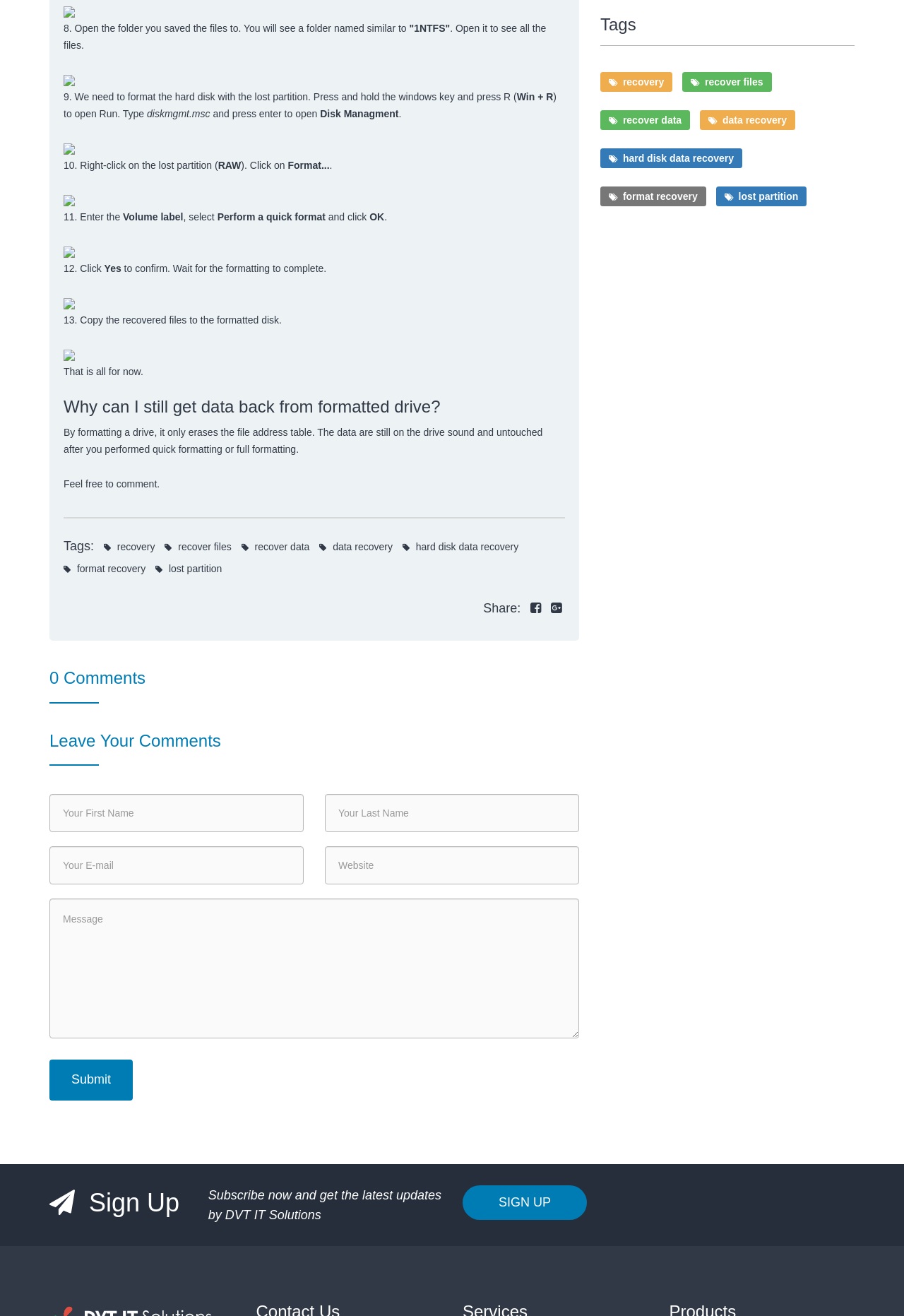Identify the bounding box coordinates for the region of the element that should be clicked to carry out the instruction: "Enter your first name". The bounding box coordinates should be four float numbers between 0 and 1, i.e., [left, top, right, bottom].

[0.055, 0.603, 0.336, 0.632]